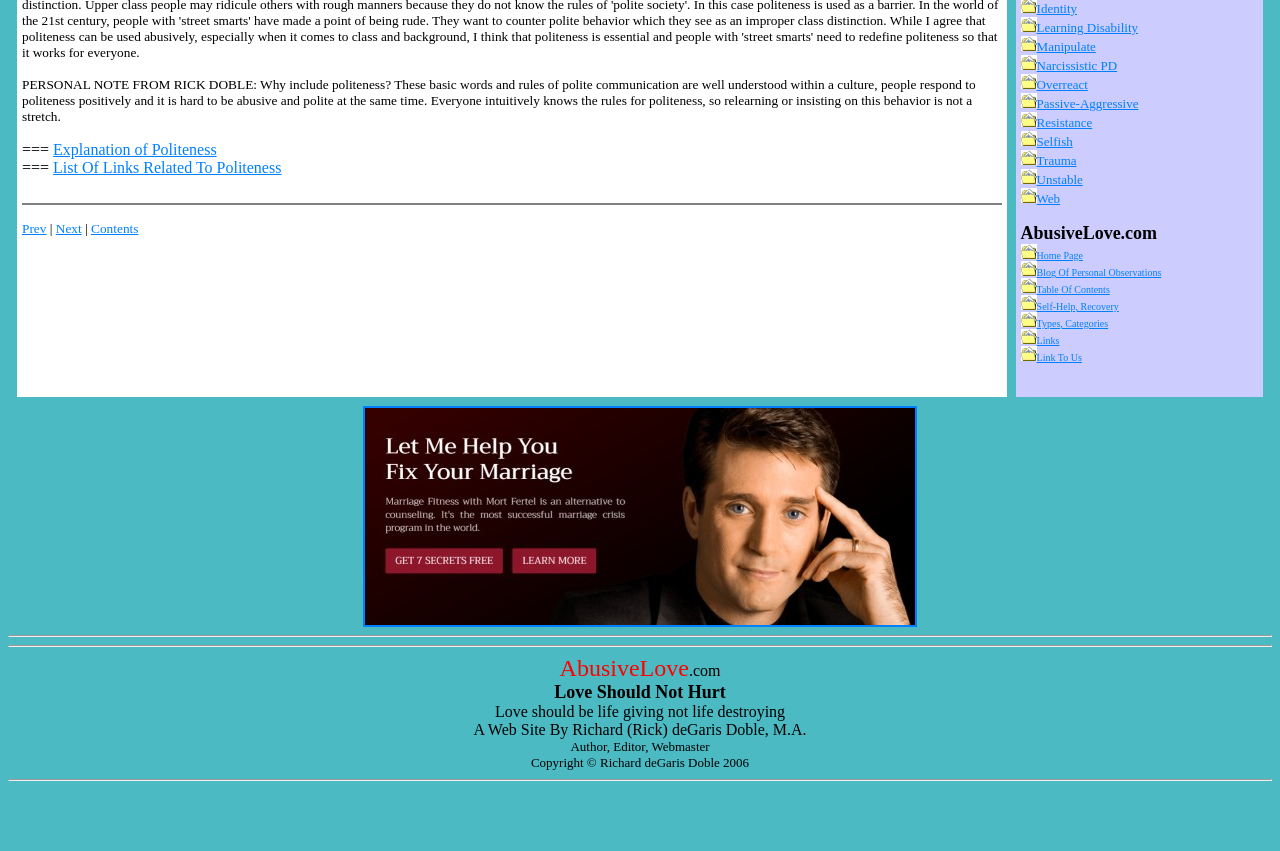Find the bounding box of the element with the following description: "Trauma". The coordinates must be four float numbers between 0 and 1, formatted as [left, top, right, bottom].

[0.81, 0.18, 0.841, 0.197]